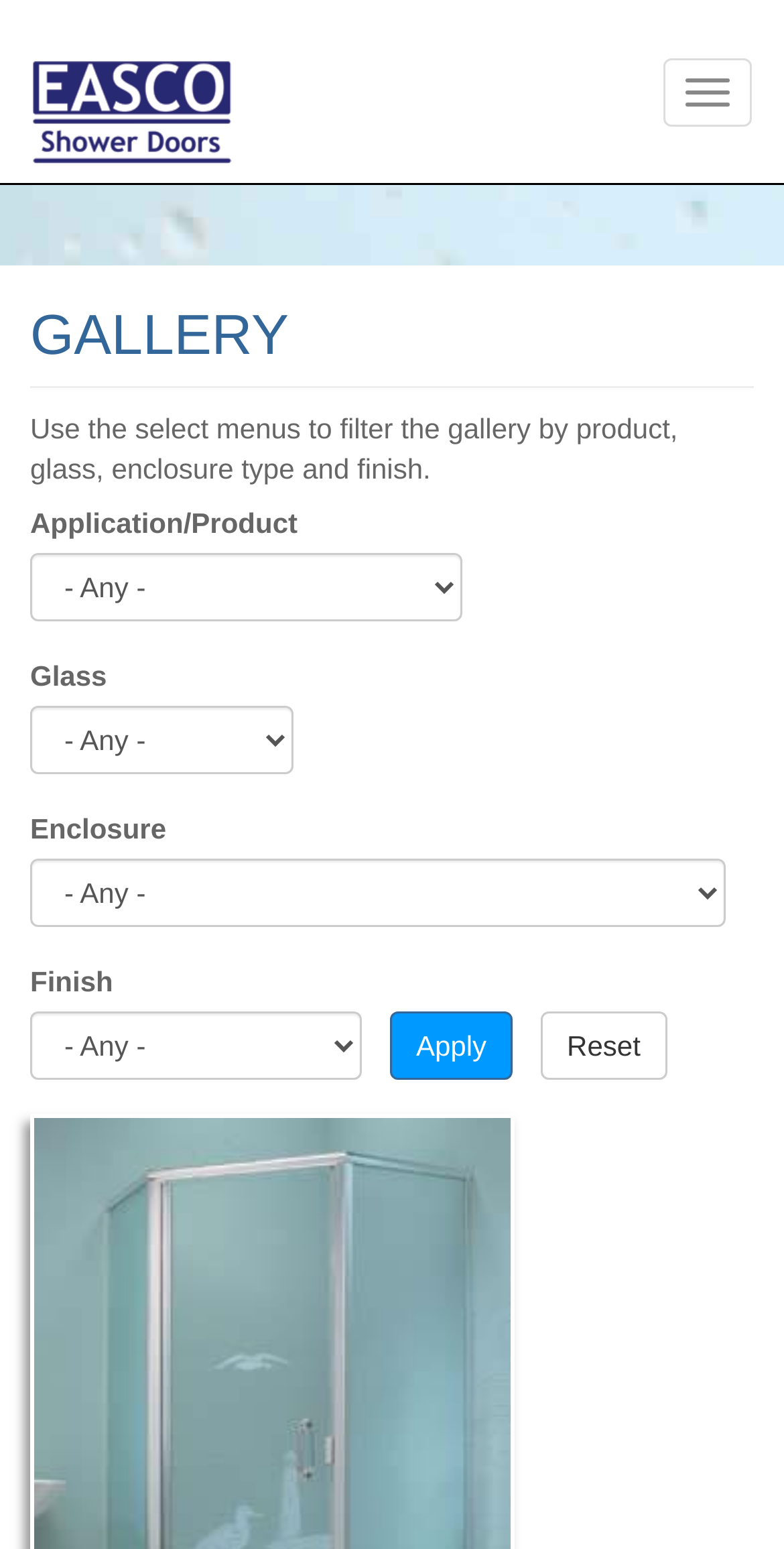Find the bounding box of the UI element described as follows: "Reset".

[0.69, 0.653, 0.85, 0.697]